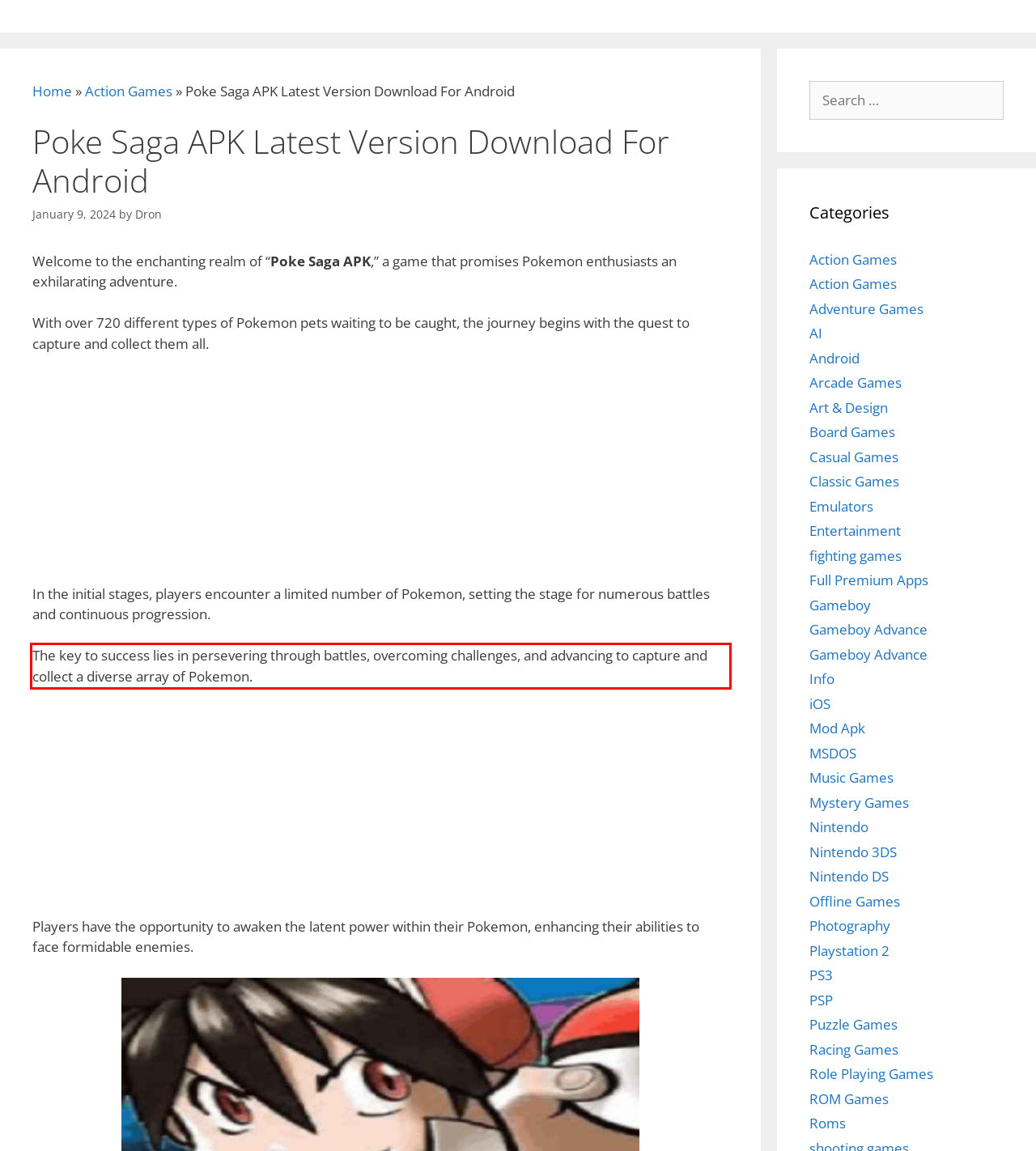Given a webpage screenshot with a red bounding box, perform OCR to read and deliver the text enclosed by the red bounding box.

The key to success lies in persevering through battles, overcoming challenges, and advancing to capture and collect a diverse array of Pokemon.